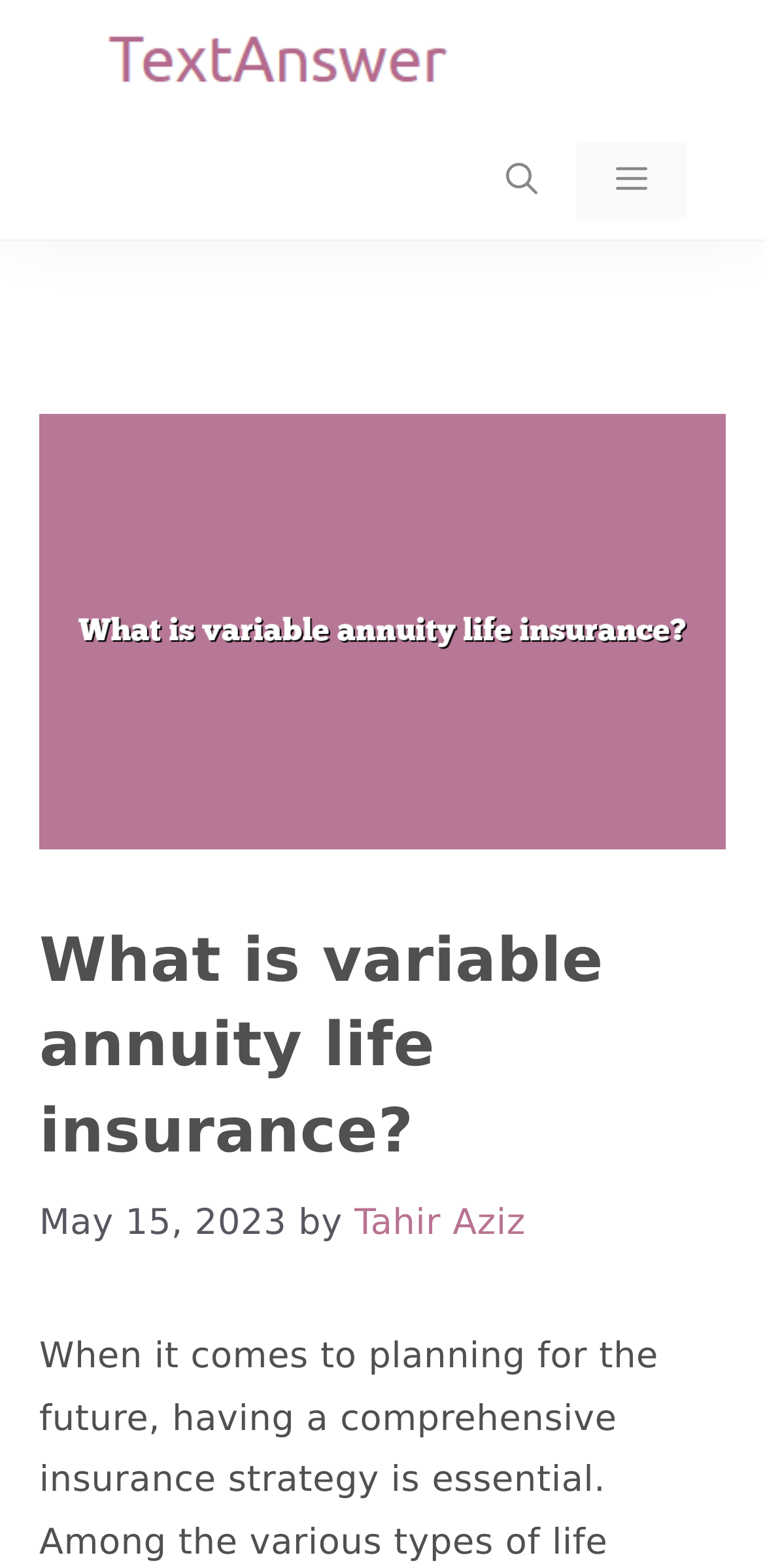Identify the bounding box for the element characterized by the following description: "alt="Text Answer"".

[0.103, 0.025, 0.641, 0.051]